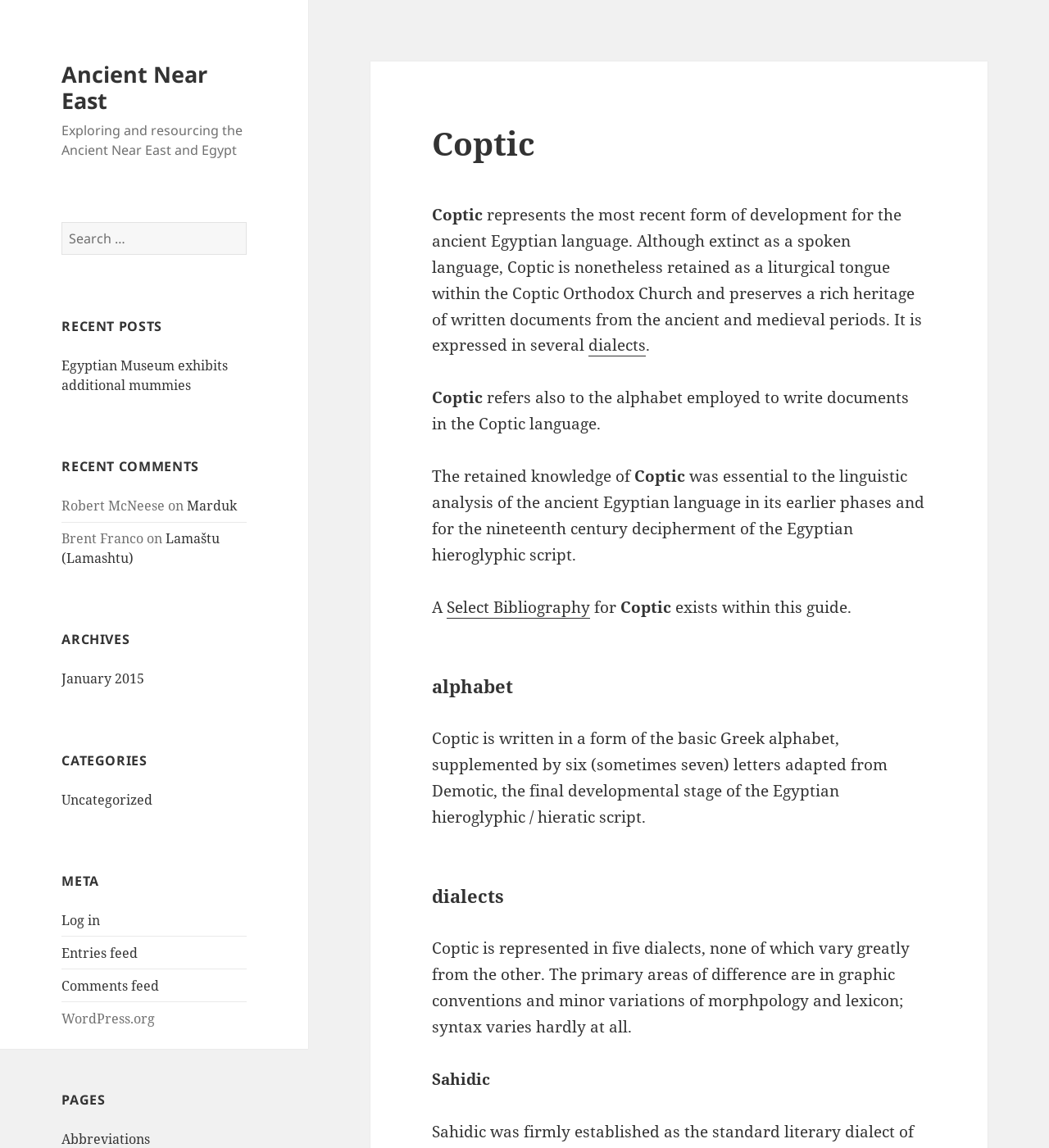Please locate the bounding box coordinates of the element's region that needs to be clicked to follow the instruction: "Search for something". The bounding box coordinates should be provided as four float numbers between 0 and 1, i.e., [left, top, right, bottom].

[0.059, 0.193, 0.235, 0.222]